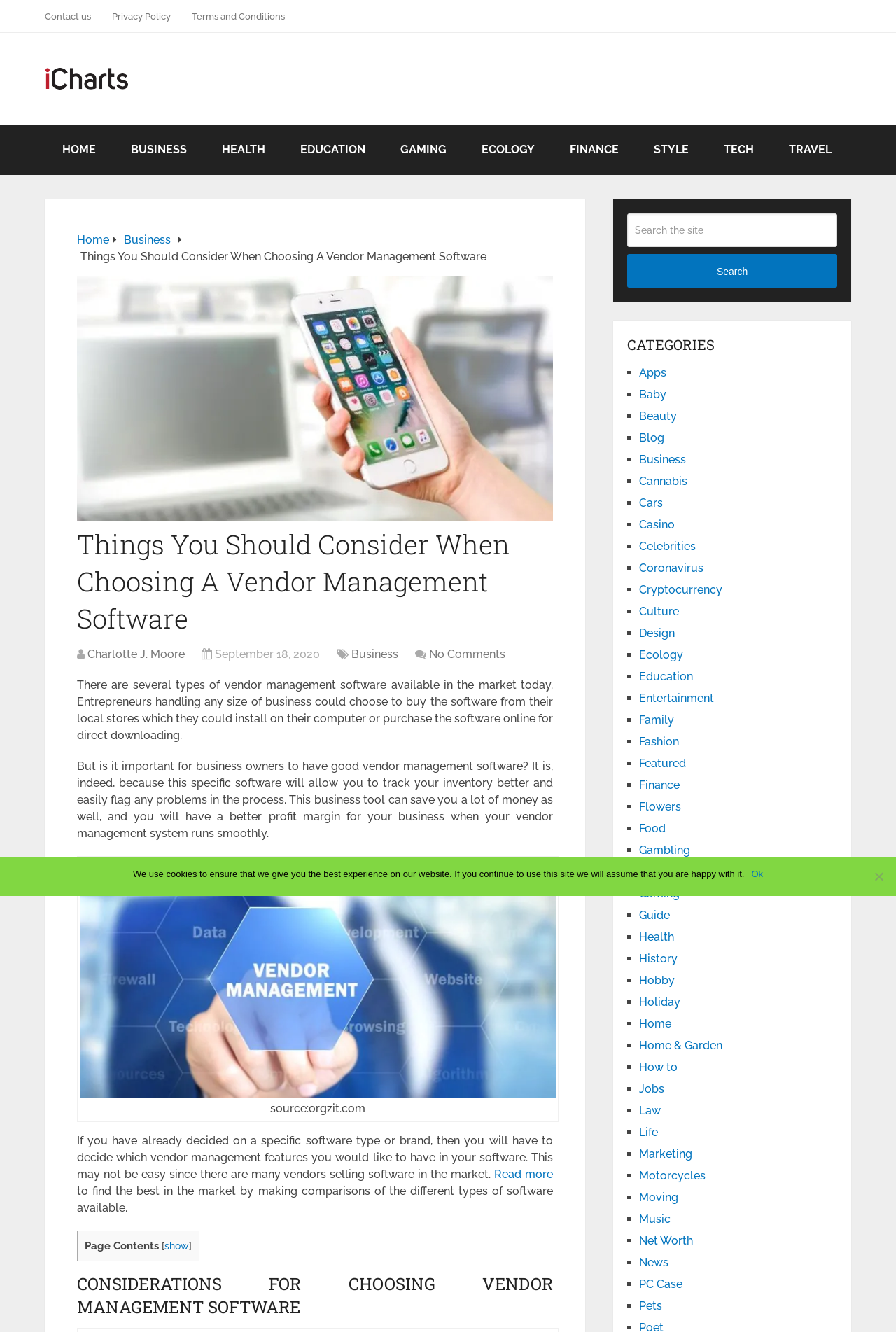Carefully observe the image and respond to the question with a detailed answer:
What is the date of the article about vendor management software?

The date of the article about vendor management software is September 18, 2020, as indicated by the text 'September 18, 2020' under the heading 'Things You Should Consider When Choosing A Vendor Management Software'.